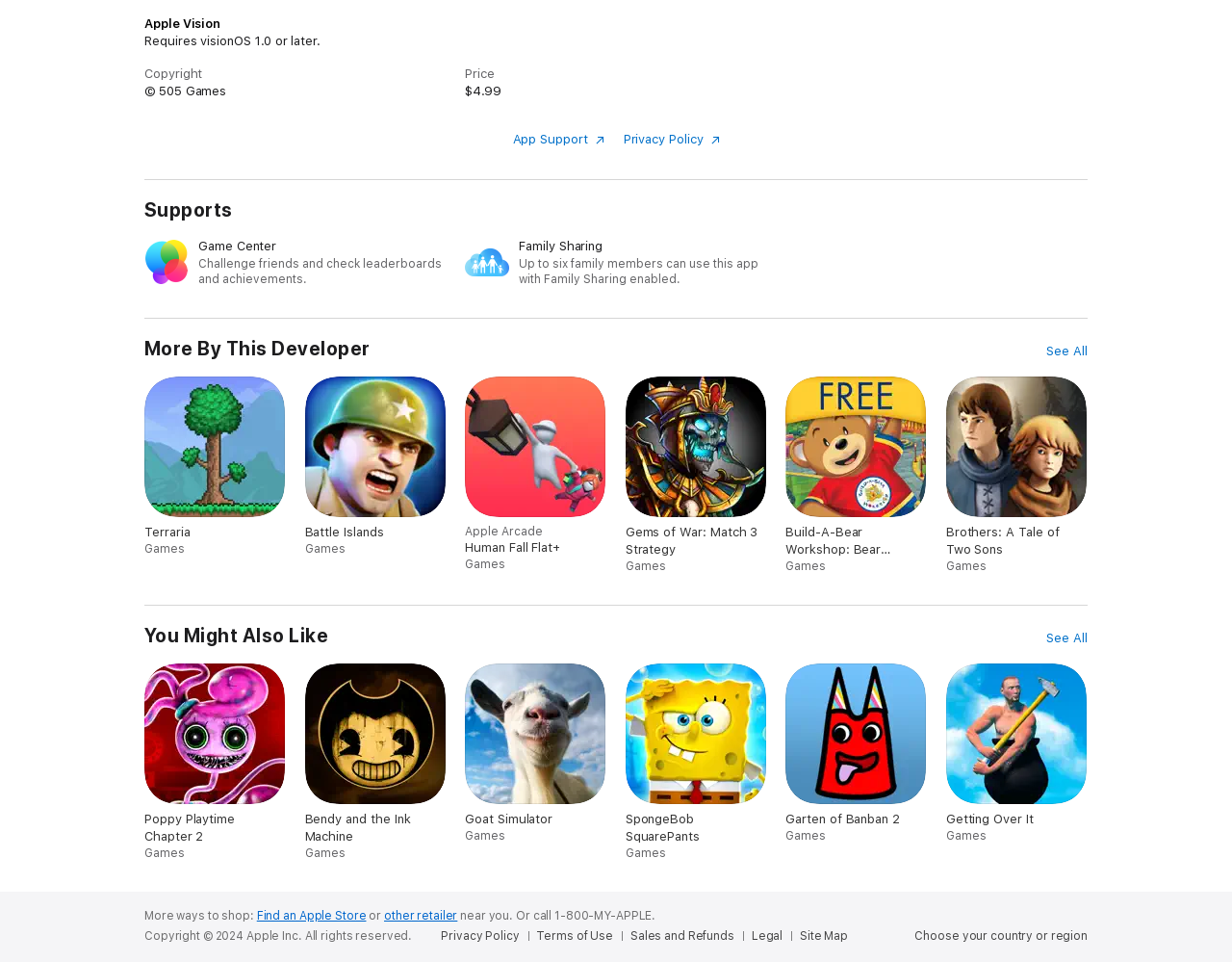What is the name of the developer of the app?
Look at the image and answer the question using a single word or phrase.

505 Games